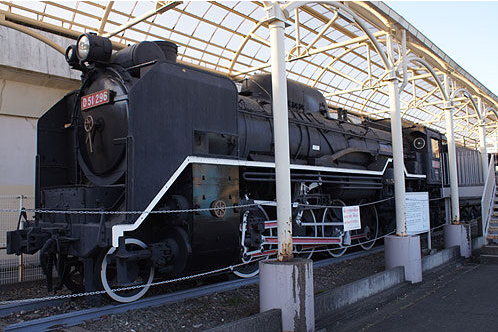Who built the steam locomotive D51-296?
Please answer the question with as much detail as possible using the screenshot.

According to the caption, the steam locomotive D51-296 was built in 1939 by Kawasaki Rolling Stock Co.